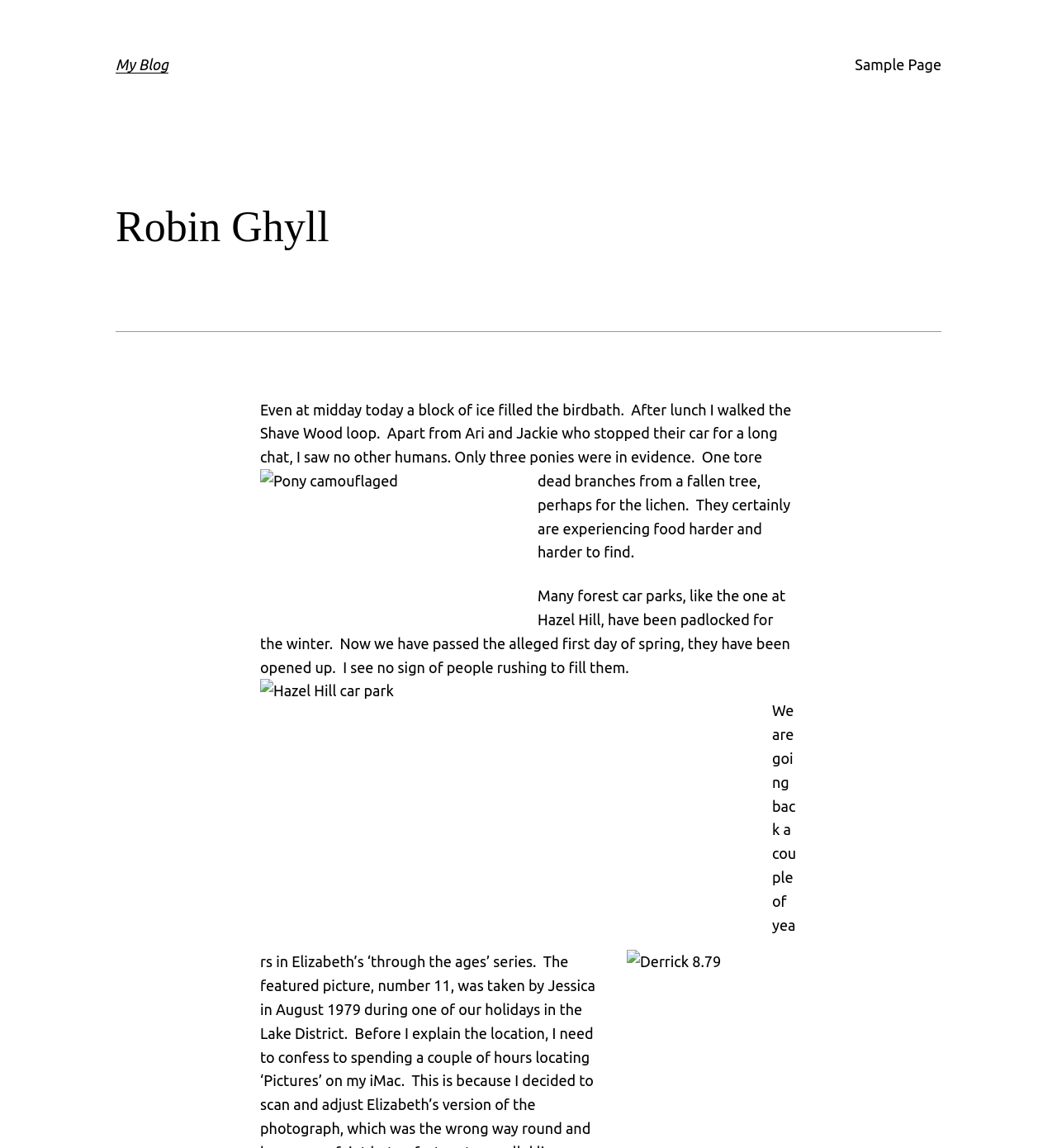What has happened to the forest car parks?
Utilize the information in the image to give a detailed answer to the question.

According to the text, 'Many forest car parks, like the one at Hazel Hill, have been padlocked for the winter. Now we have passed the alleged first day of spring, they have been opened up', which suggests that the forest car parks have been reopened after being closed for the winter.